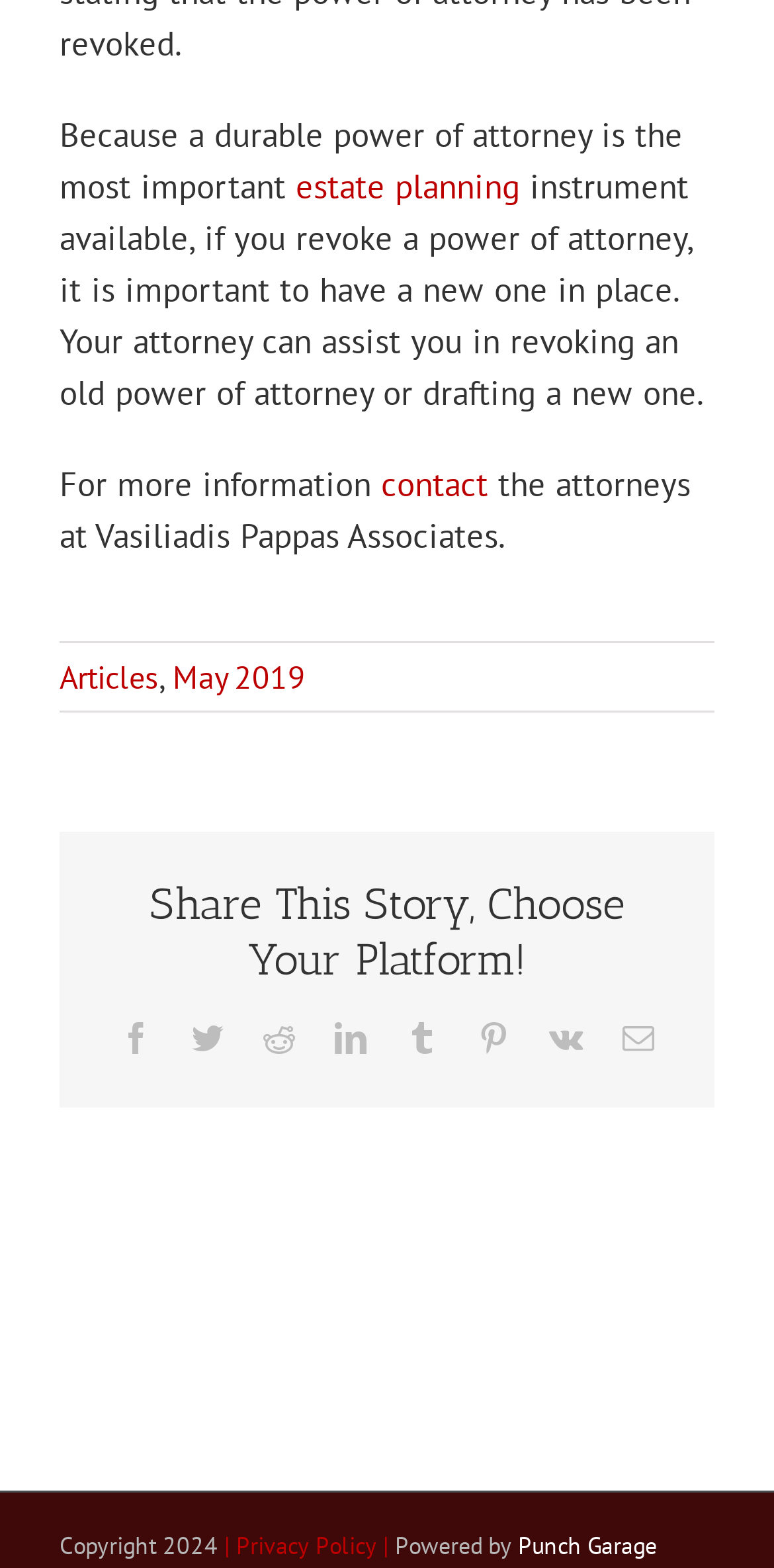Respond with a single word or short phrase to the following question: 
What is the year of copyright?

2024